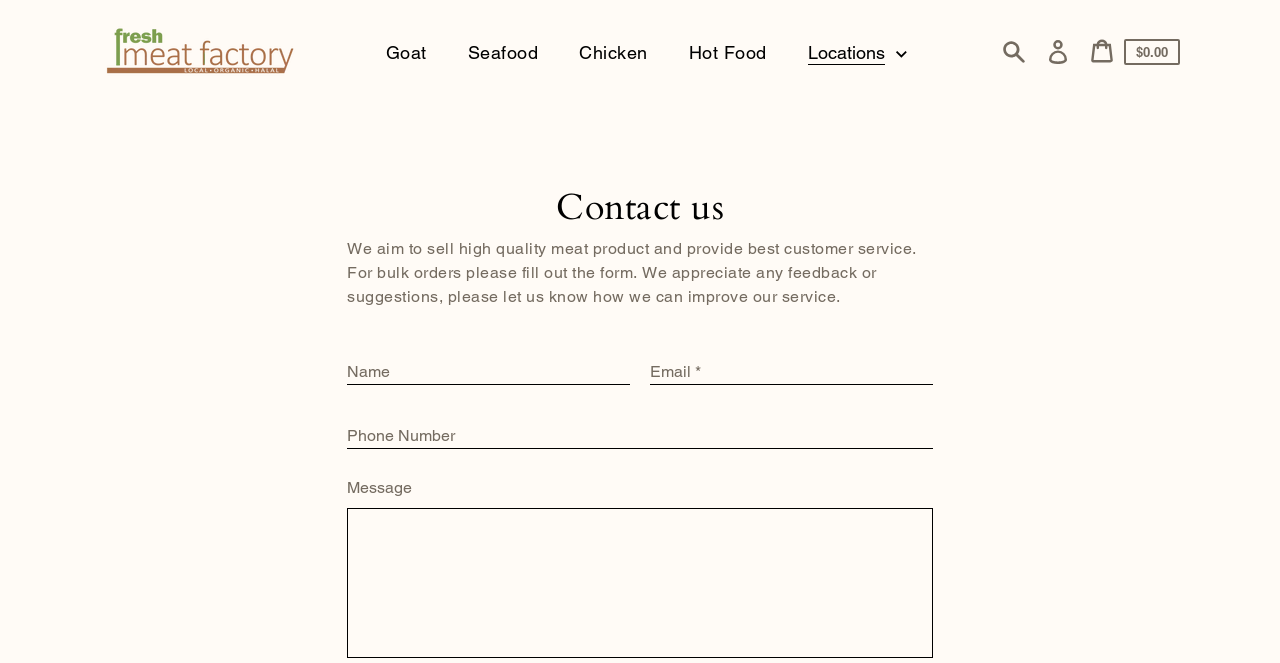Look at the image and give a detailed response to the following question: What is the required field in the form?

Among the textboxes in the form, only the 'Email' textbox has the 'required: True' property, indicating that it is a required field.